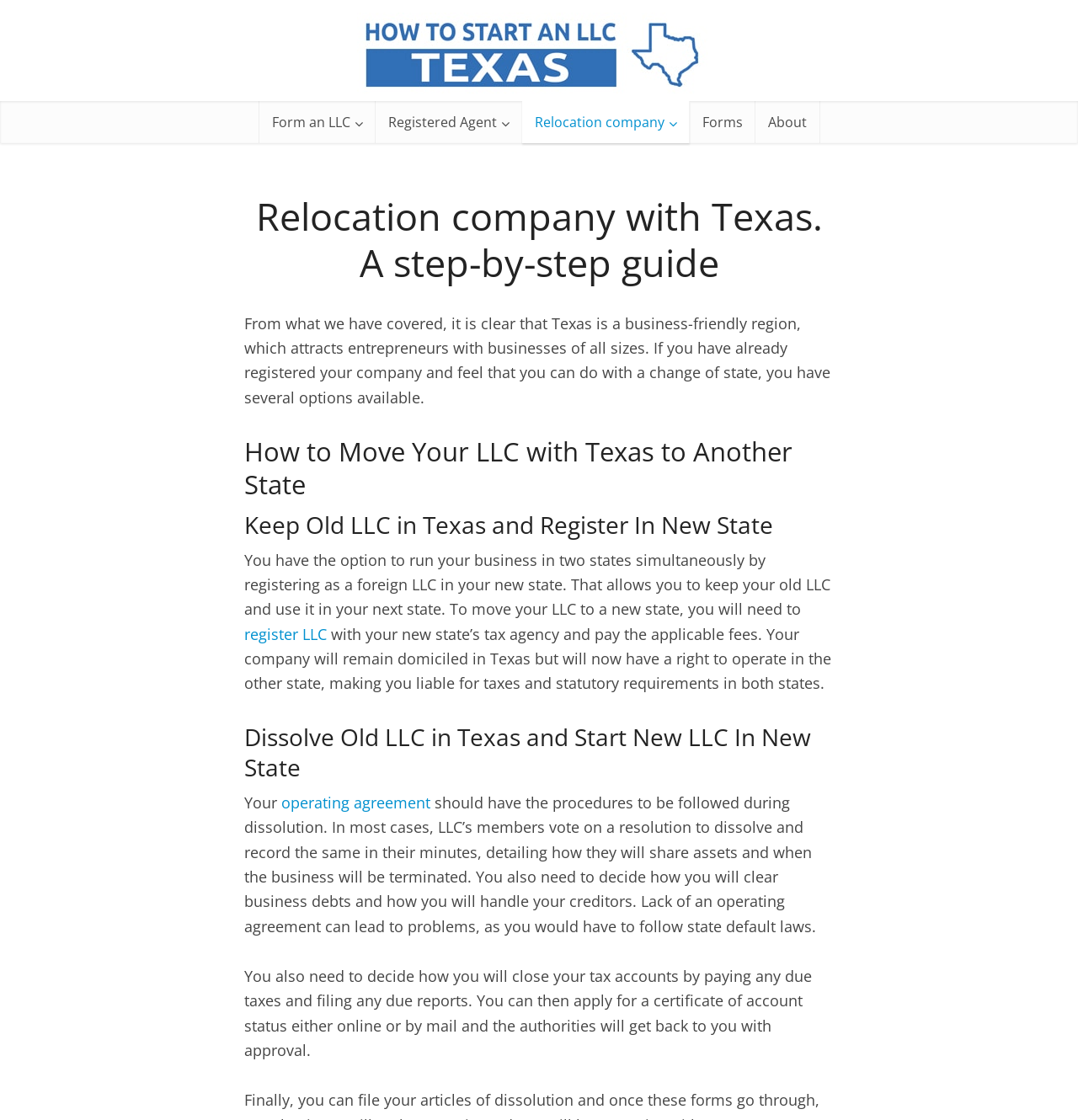What is the purpose of registering as a foreign LLC in a new state?
Please elaborate on the answer to the question with detailed information.

The StaticText element explains that registering as a foreign LLC in a new state allows you to keep your old LLC and use it in your next state, making you liable for taxes and statutory requirements in both states. This implies that the purpose of registering as a foreign LLC is to operate in another state.